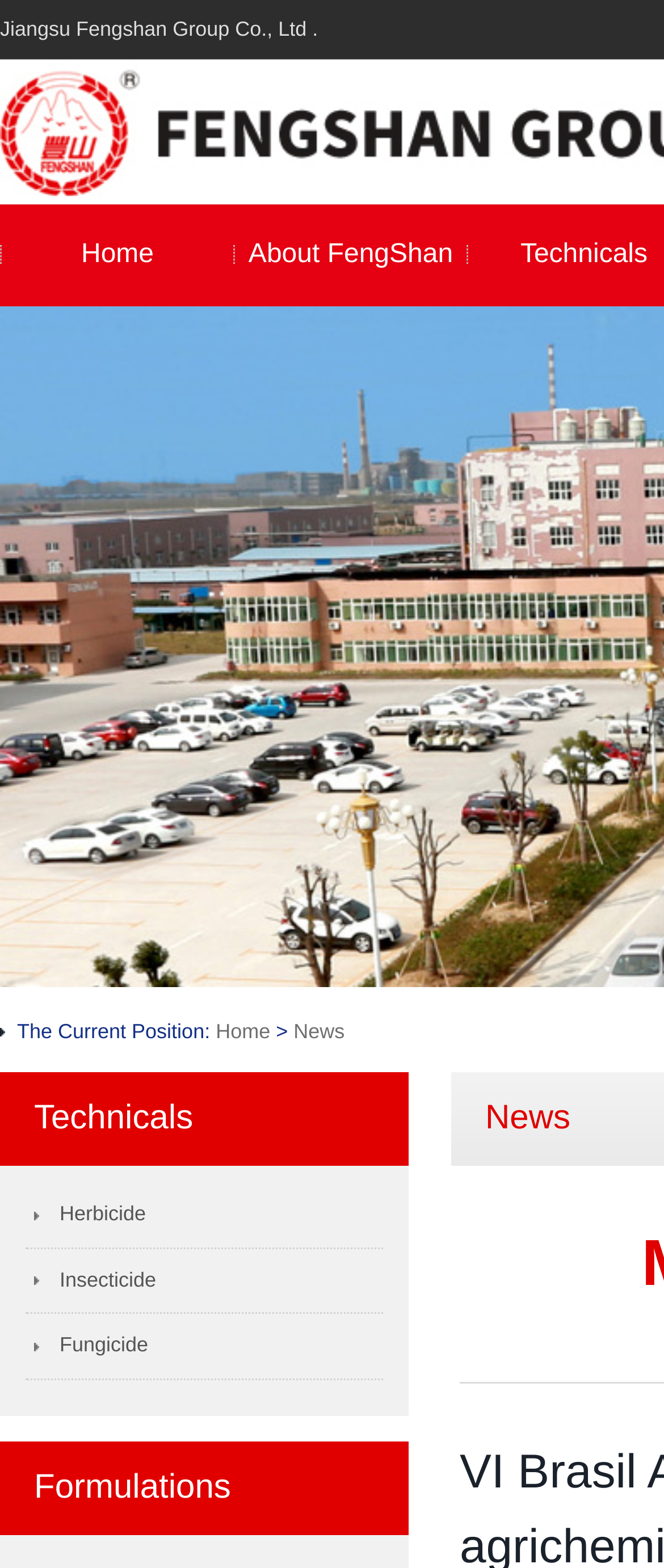How many types of pesticides are listed?
Refer to the screenshot and respond with a concise word or phrase.

3